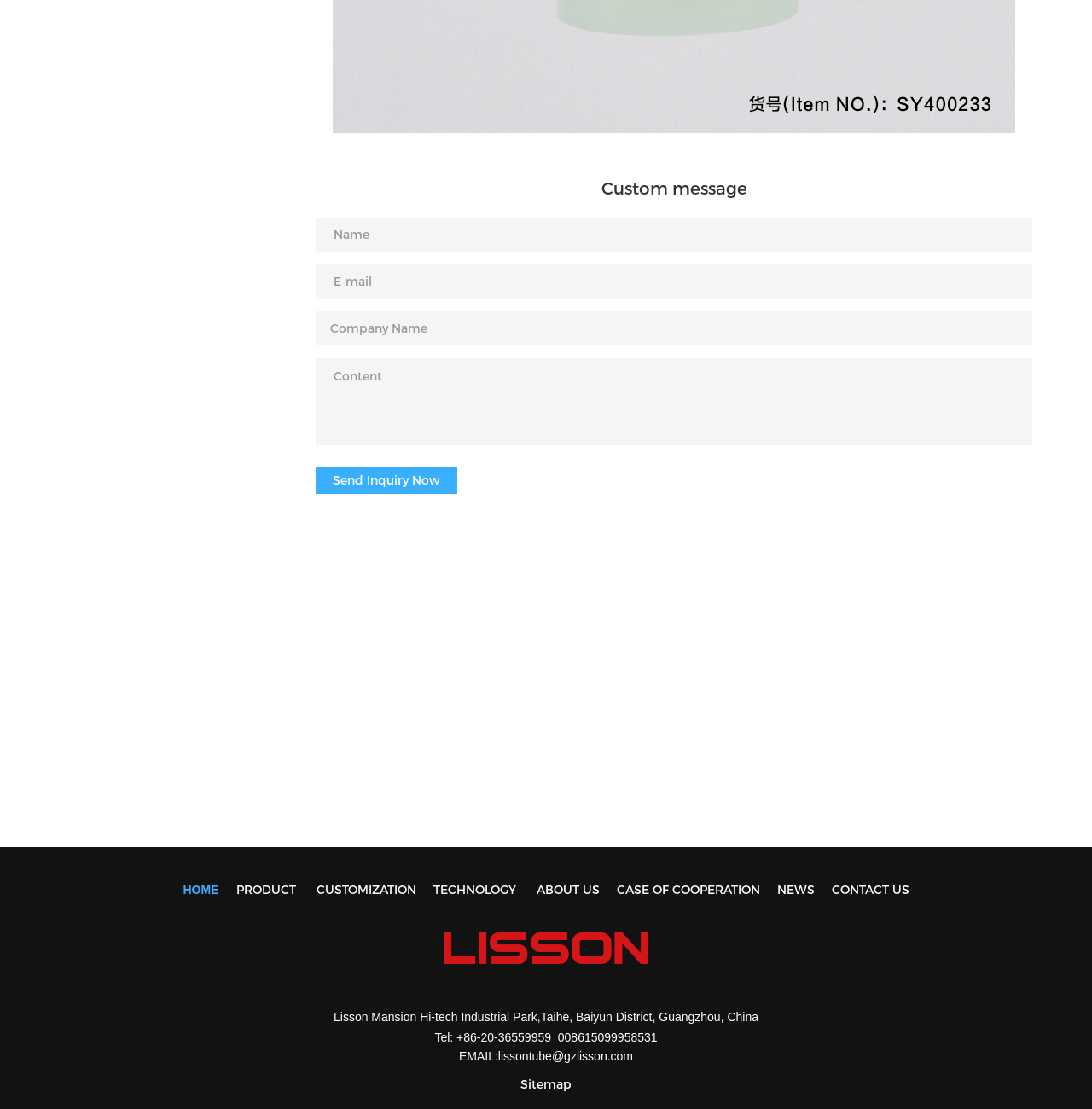Respond to the following question with a brief word or phrase:
What is the company's address?

Lisson Mansion Hi-tech Industrial Park